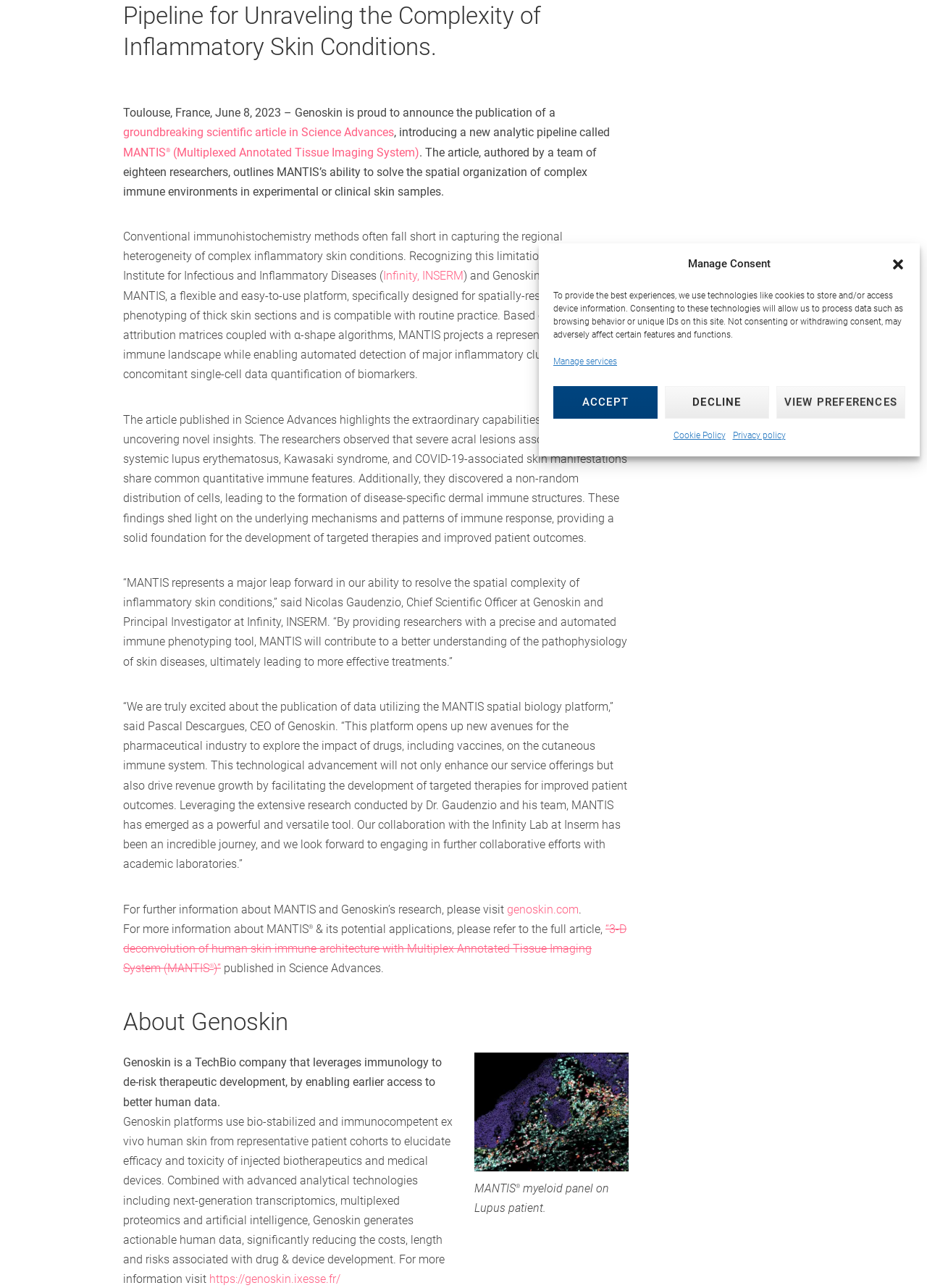Give the bounding box coordinates for the element described by: "Infinity, INSERM".

[0.413, 0.209, 0.5, 0.22]